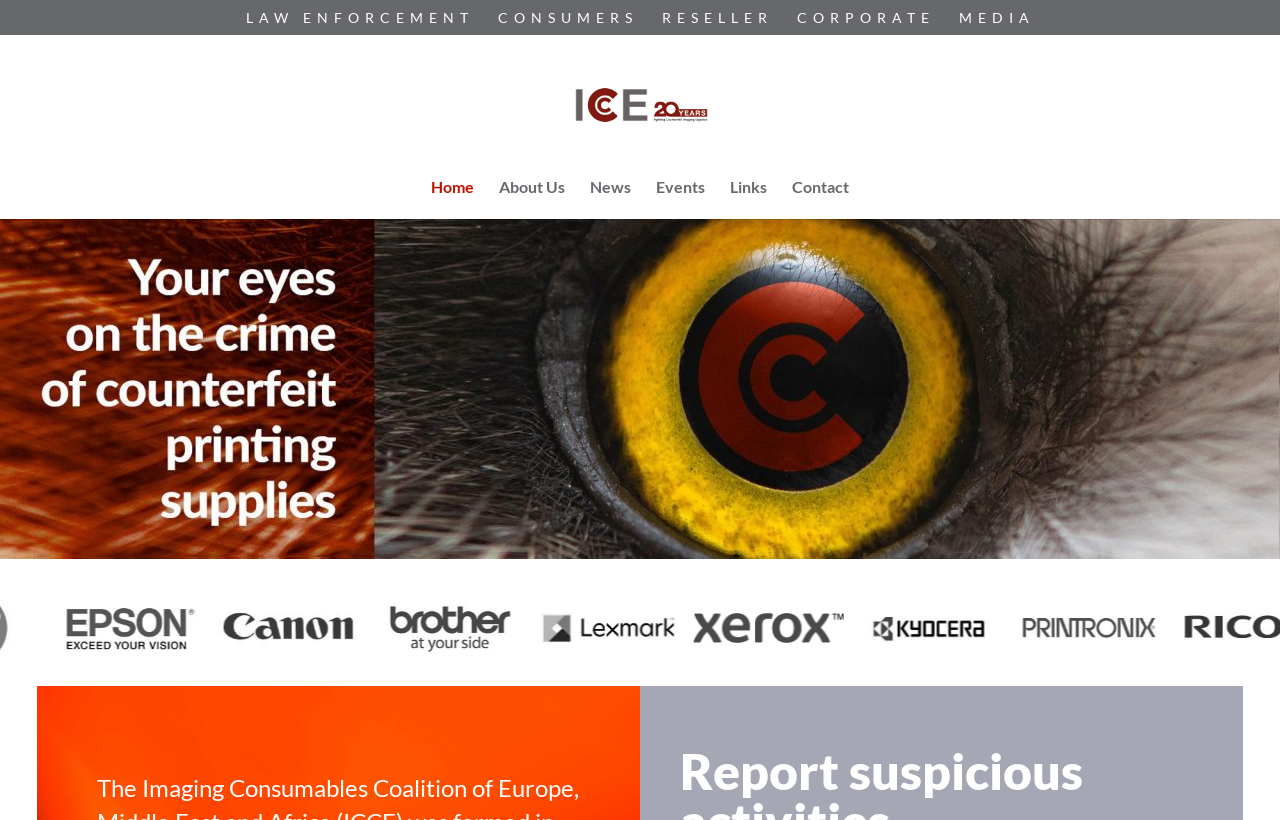Give a one-word or one-phrase response to the question:
Is there a search box on the page?

Yes